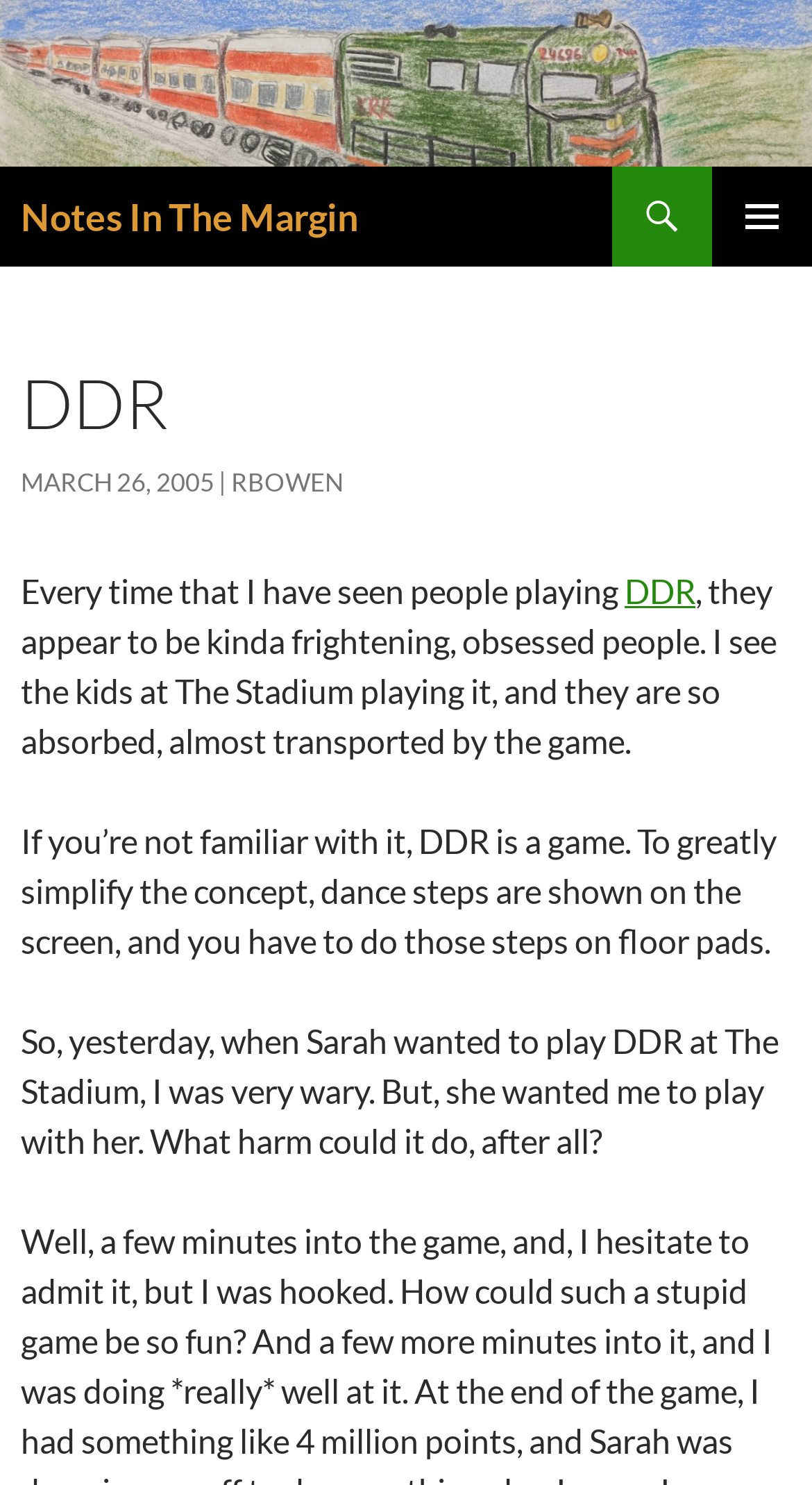Identify the main heading of the webpage and provide its text content.

Notes In The Margin